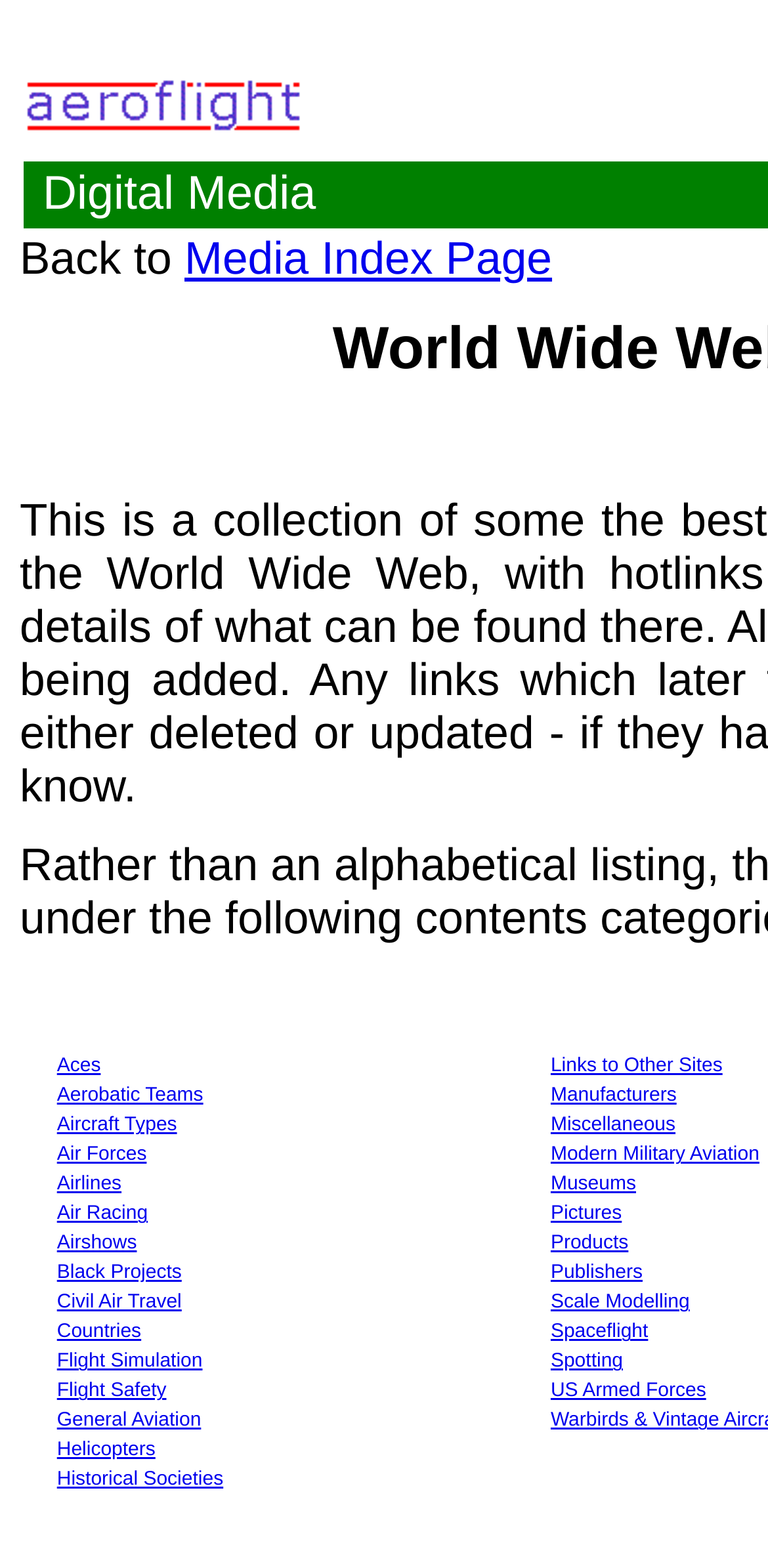Deliver a detailed narrative of the webpage's visual and textual elements.

The webpage is titled "Aviation Web Guide" and appears to be a comprehensive directory of aviation-related resources. At the top-left corner, there is a link to "Aeroflight Home Page" accompanied by a small image. Below this, there is a static text "Back to" followed by a link to "Media Index Page".

The majority of the webpage is occupied by a table with multiple rows, each containing two links. The table is divided into various categories, including "Aces", "Aerobatic Teams", "Aircraft Types", "Air Forces", "Airlines", "Air Racing", "Airshows", "Black Projects", "Civil Air Travel", "Countries", "Flight Simulation", "Flight Safety", "General Aviation", "Helicopters", and "Historical Societies". Each category has two links, with the first link being the category title and the second link being a related resource.

The links are arranged in a systematic manner, with each category placed below the previous one, forming a vertical list. The links within each category are positioned side by side, with the category title on the left and the related resource on the right. Overall, the webpage appears to be a well-organized directory of aviation-related resources, making it easy for users to navigate and find relevant information.